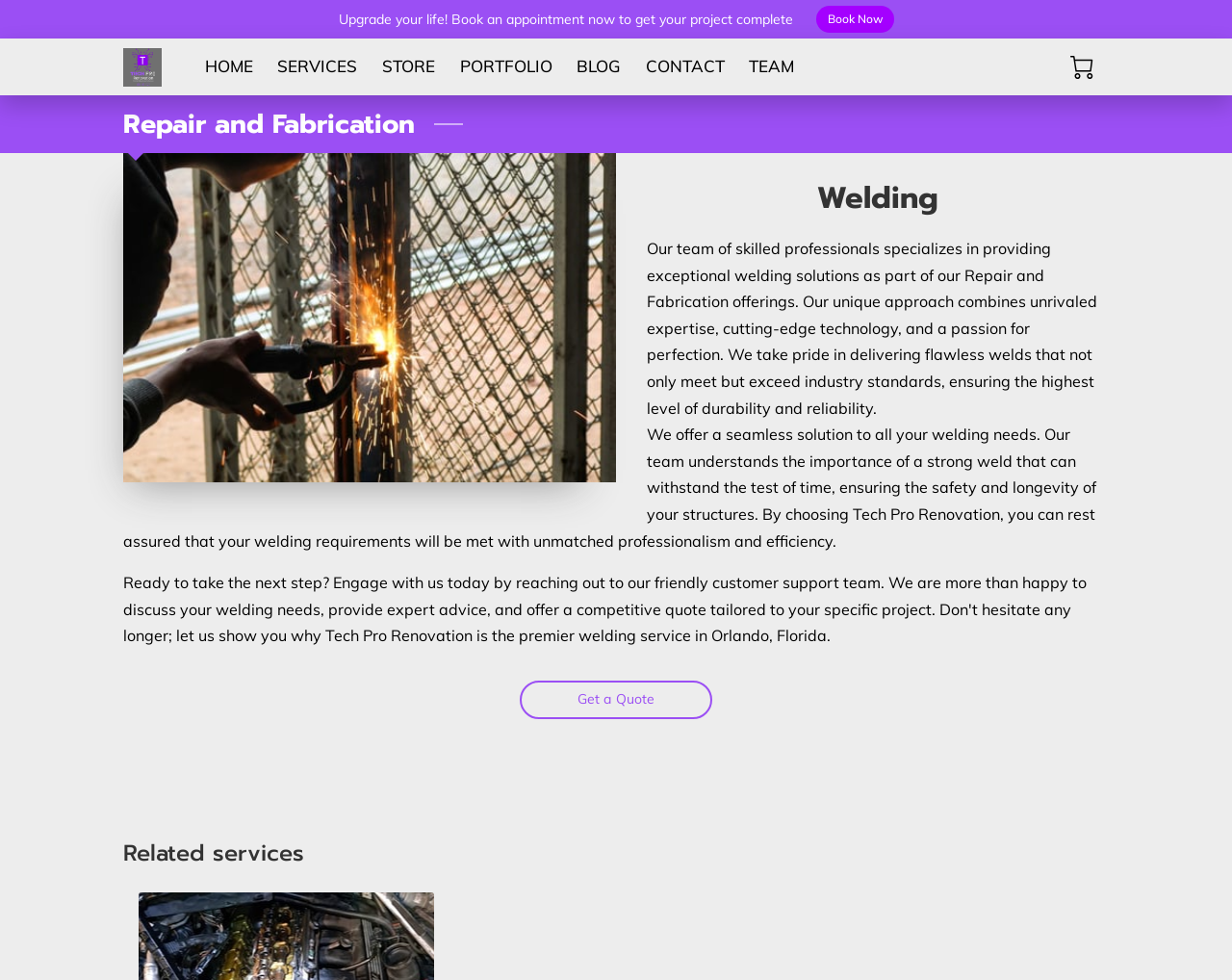Provide your answer in a single word or phrase: 
What is the main service offered?

Welding